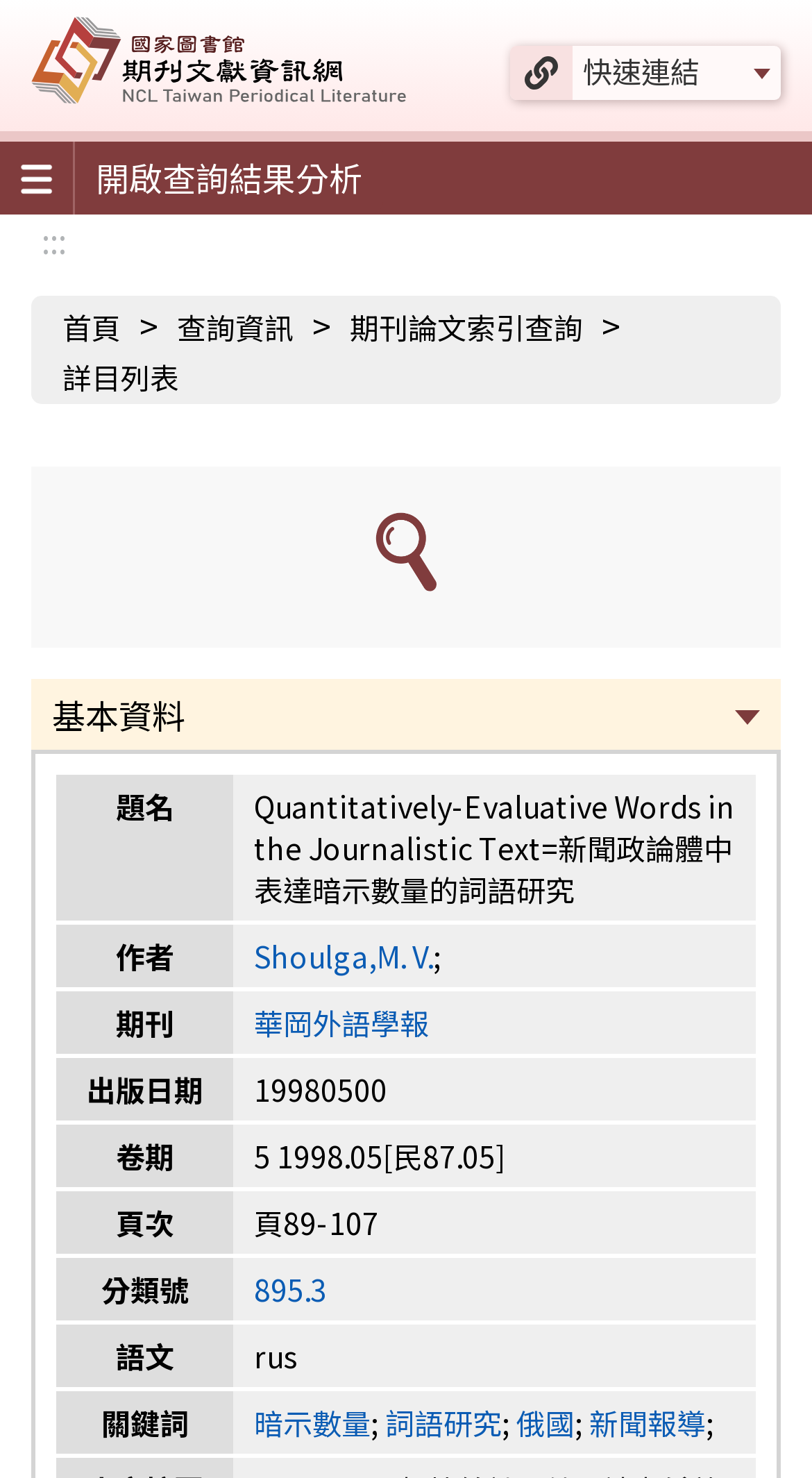Identify the bounding box coordinates of the section to be clicked to complete the task described by the following instruction: "Search for related information using '延伸查詢'". The coordinates should be four float numbers between 0 and 1, formatted as [left, top, right, bottom].

[0.462, 0.344, 0.538, 0.41]